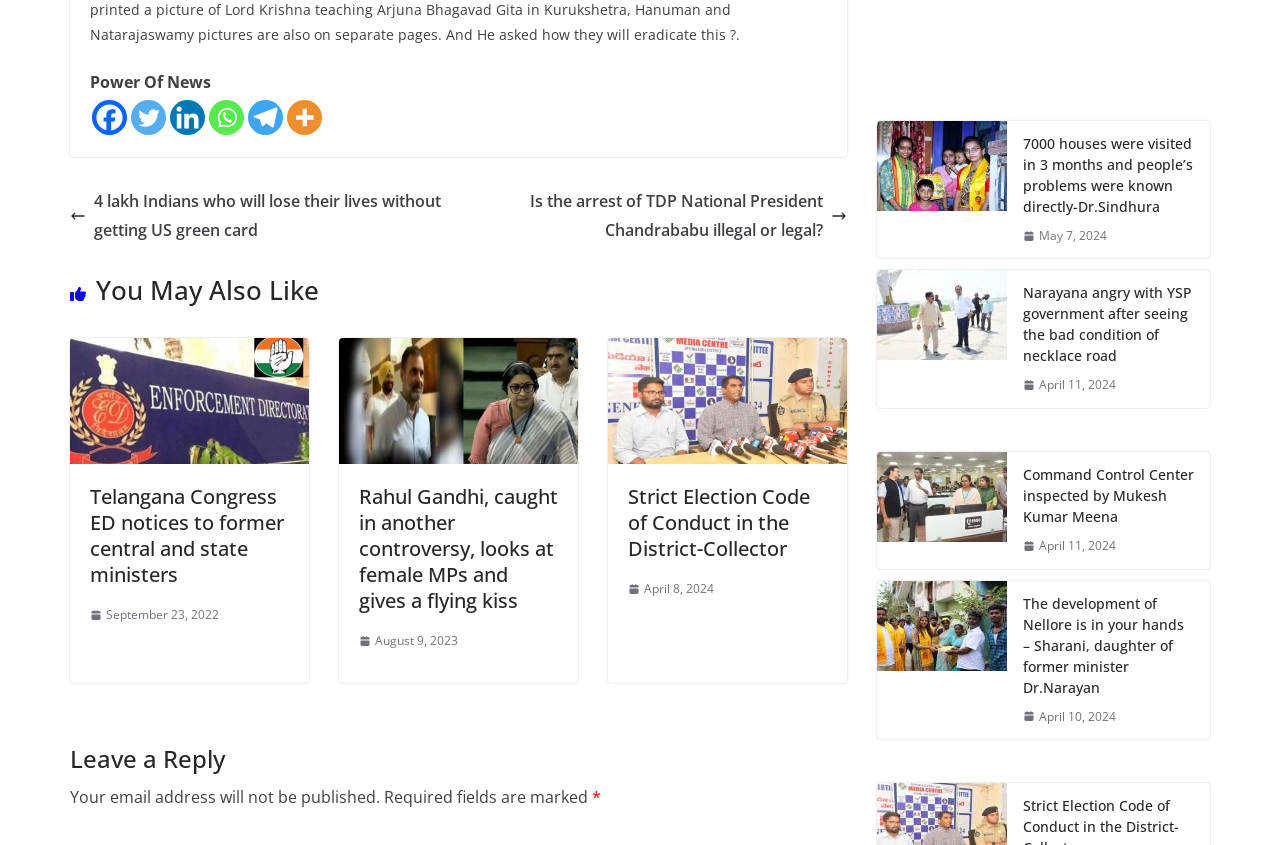Pinpoint the bounding box coordinates of the area that should be clicked to complete the following instruction: "Click on Facebook link". The coordinates must be given as four float numbers between 0 and 1, i.e., [left, top, right, bottom].

[0.072, 0.118, 0.099, 0.159]